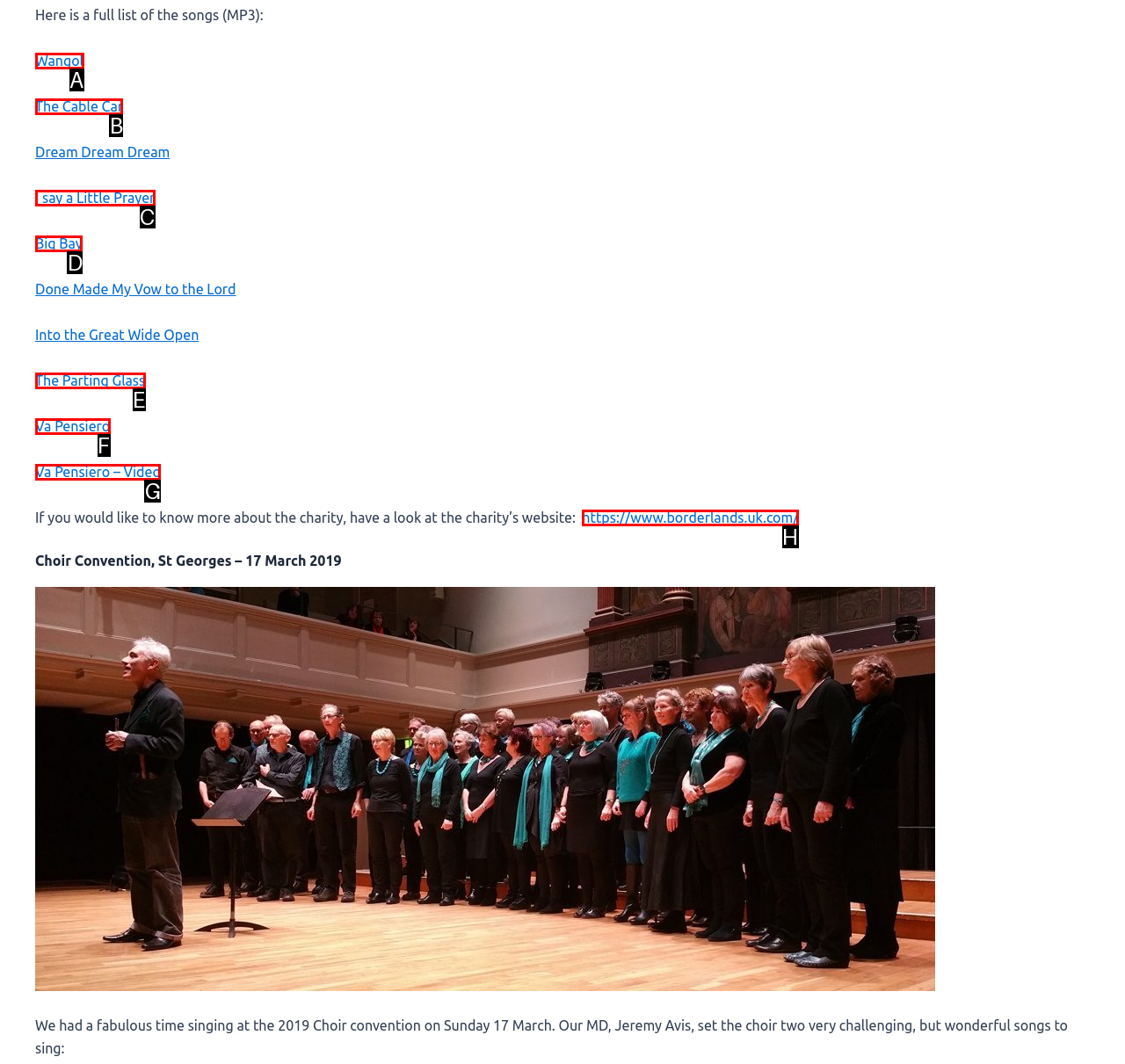Determine which HTML element best suits the description: Va Pensiero. Reply with the letter of the matching option.

F